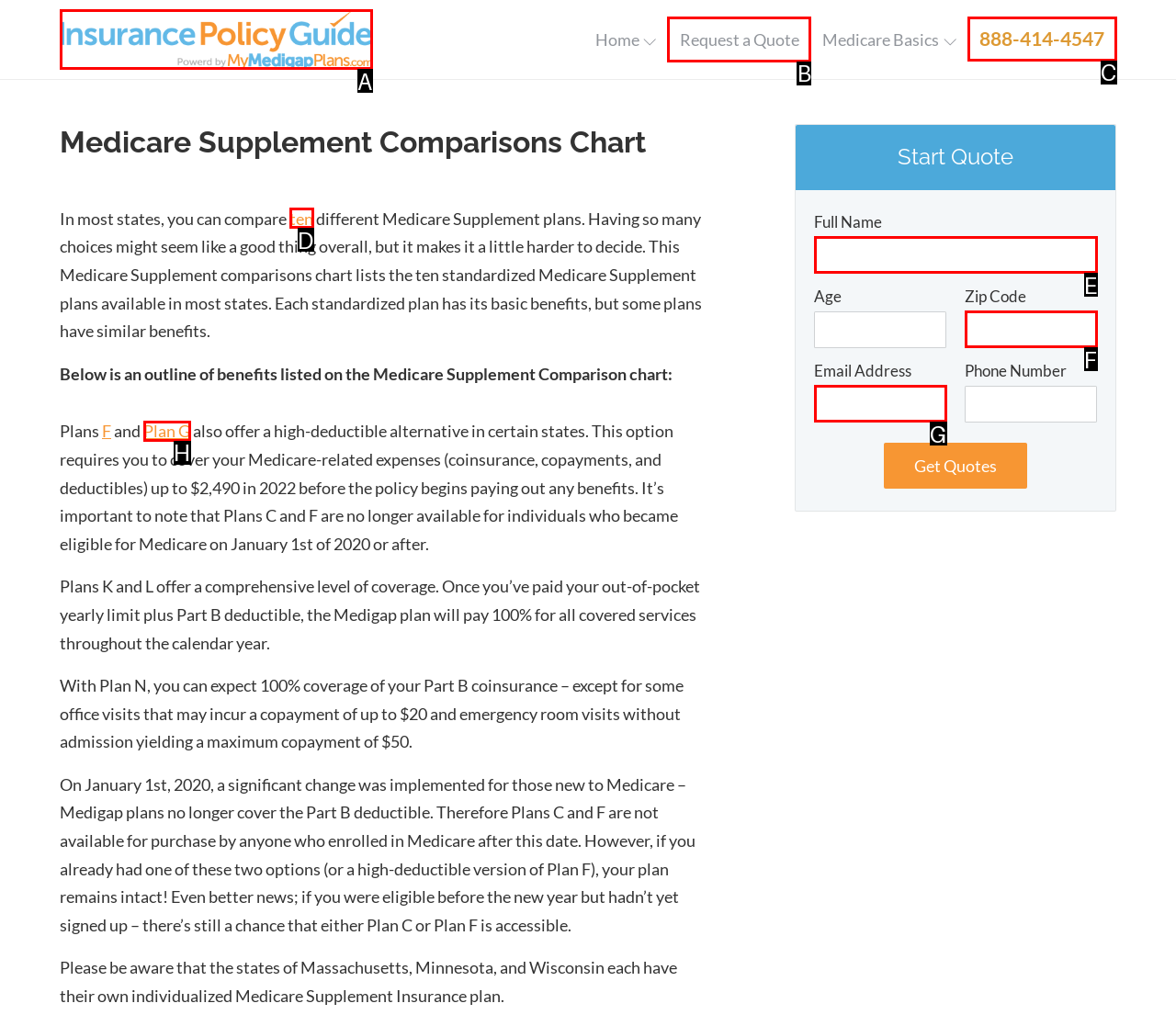Given the description: parent_node: Home, identify the HTML element that fits best. Respond with the letter of the correct option from the choices.

A